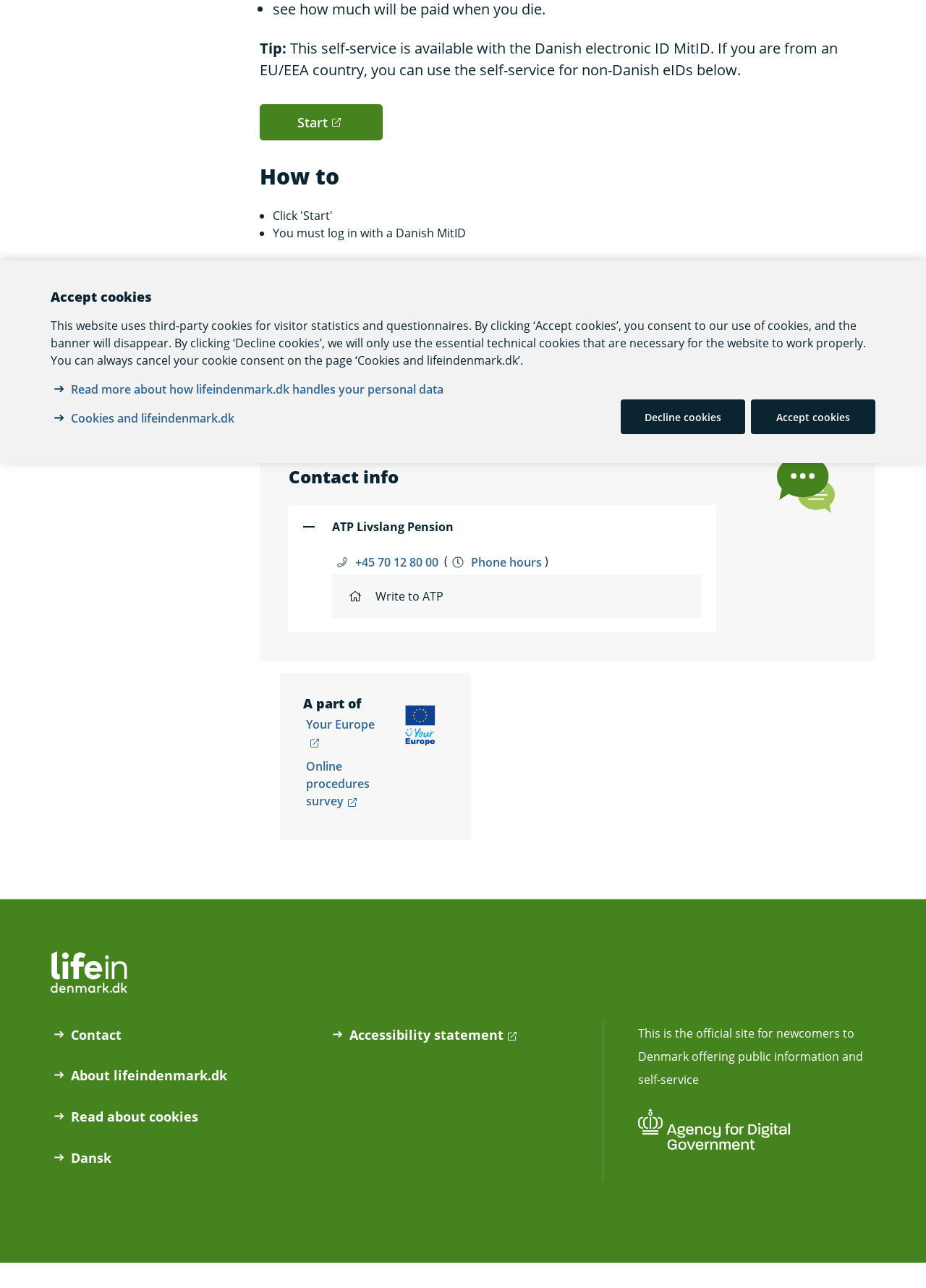Given the webpage screenshot and the description, determine the bounding box coordinates (top-left x, top-left y, bottom-right x, bottom-right y) that define the location of the UI element matching this description: Contact

[0.073, 0.796, 0.134, 0.81]